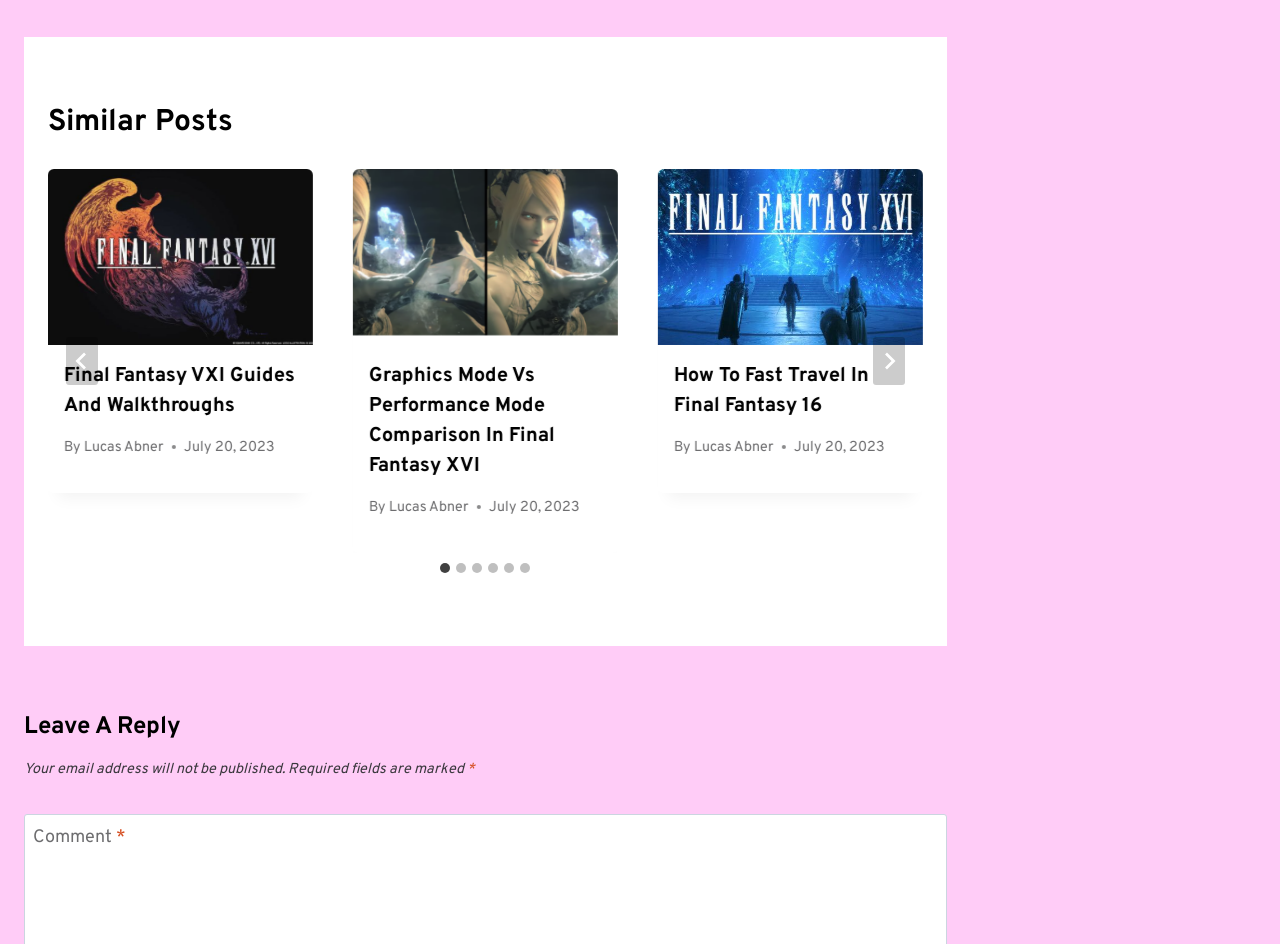Determine the bounding box coordinates of the clickable region to execute the instruction: "Click the 'Go to last slide' button". The coordinates should be four float numbers between 0 and 1, denoted as [left, top, right, bottom].

[0.052, 0.357, 0.077, 0.407]